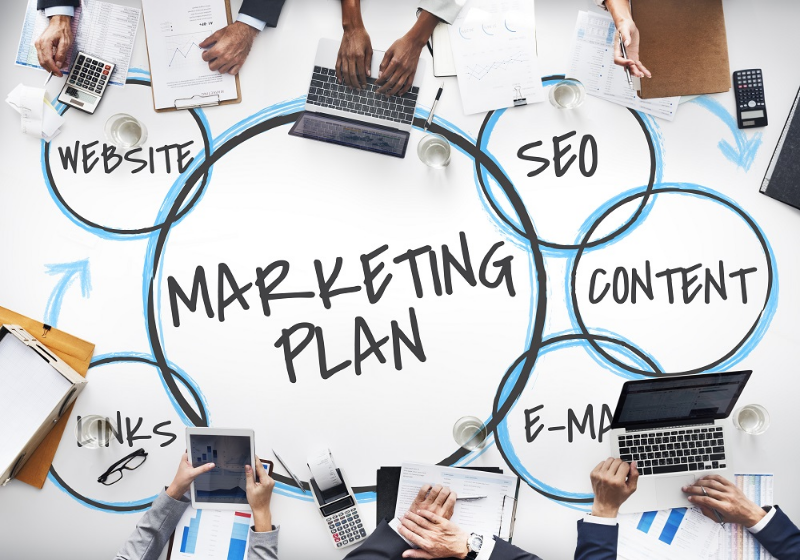Provide a short answer using a single word or phrase for the following question: 
What is indicated by the visible hands in the image?

active participation and brainstorming